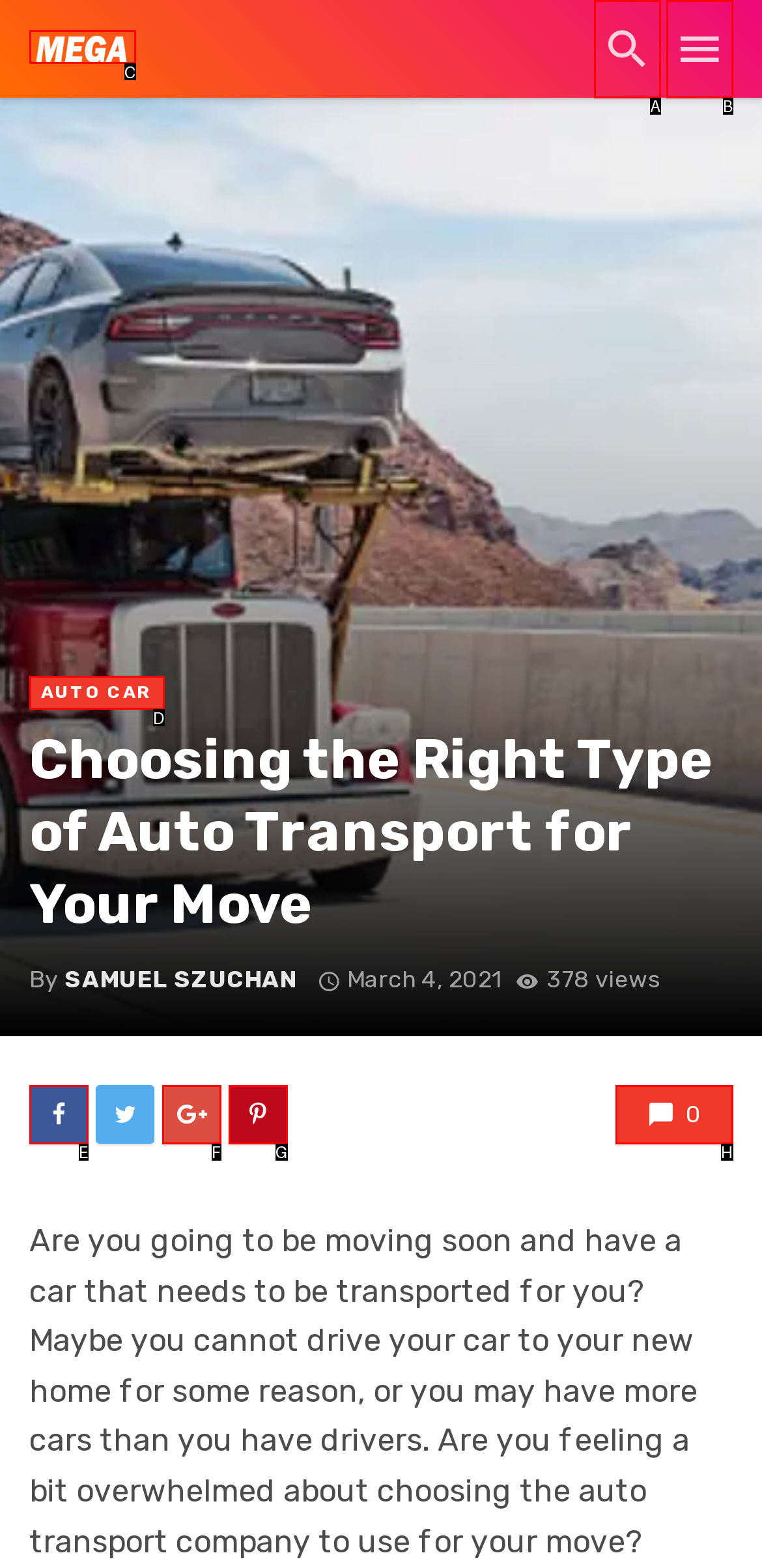Match the following description to the correct HTML element: title="Share on Google+" Indicate your choice by providing the letter.

F